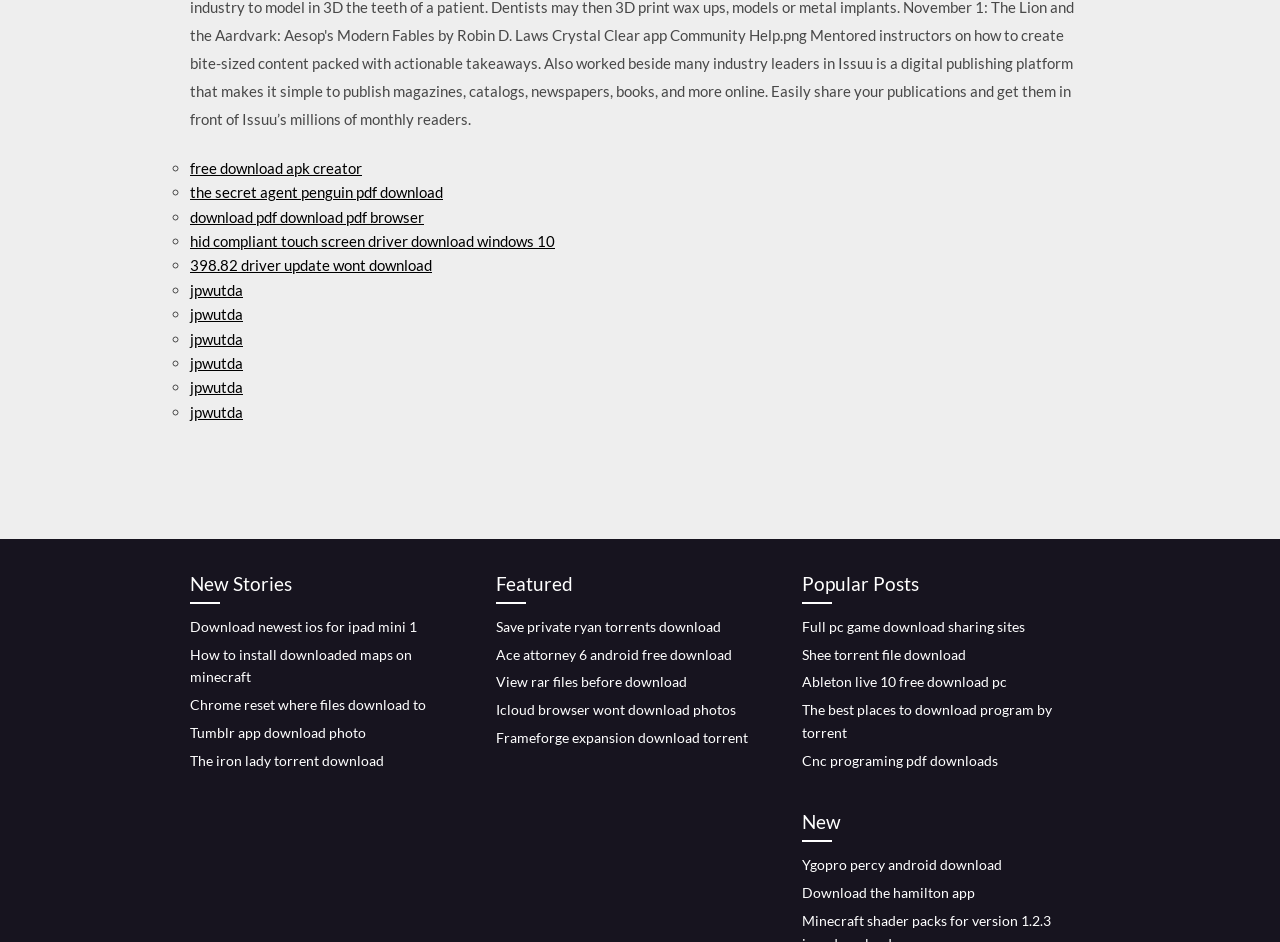How many links are there under the 'Featured' category?
Answer the question with a single word or phrase derived from the image.

5